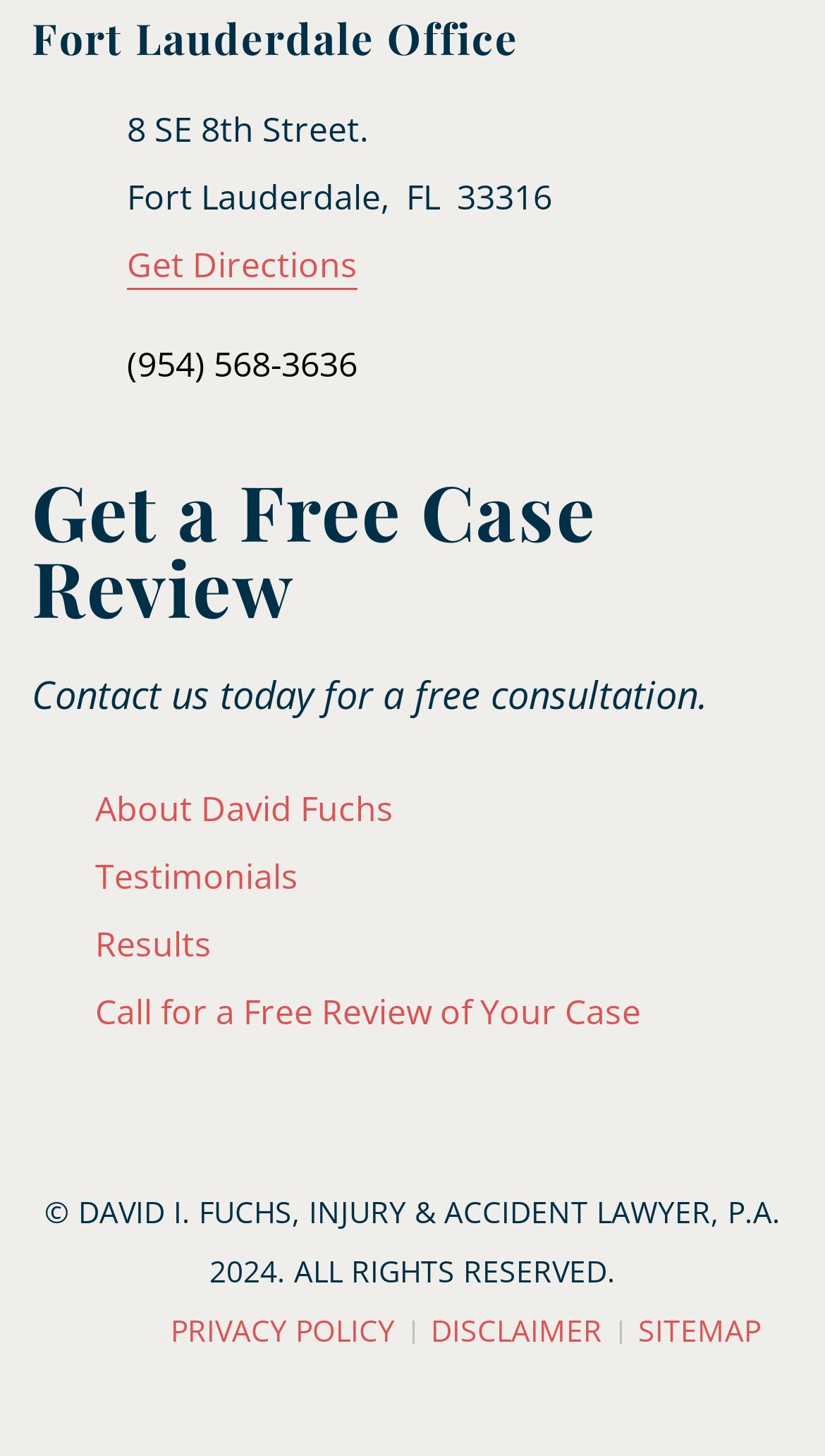Can you specify the bounding box coordinates of the area that needs to be clicked to fulfill the following instruction: "Learn more about David Fuchs"?

[0.115, 0.539, 0.477, 0.571]